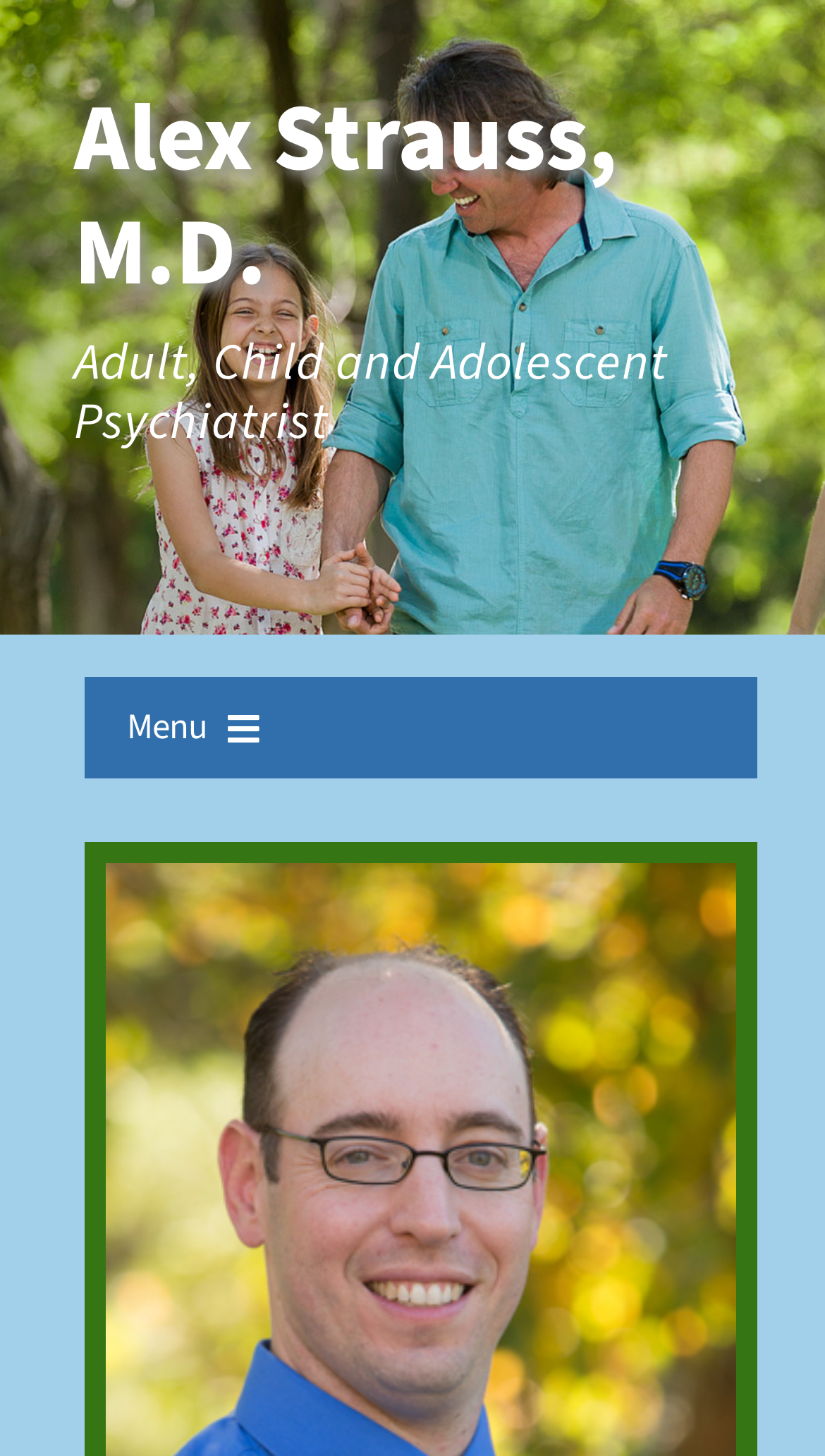Given the description Biography, predict the bounding box coordinates of the UI element. Ensure the coordinates are in the format (top-left x, top-left y, bottom-right x, bottom-right y) and all values are between 0 and 1.

[0.103, 0.601, 0.918, 0.667]